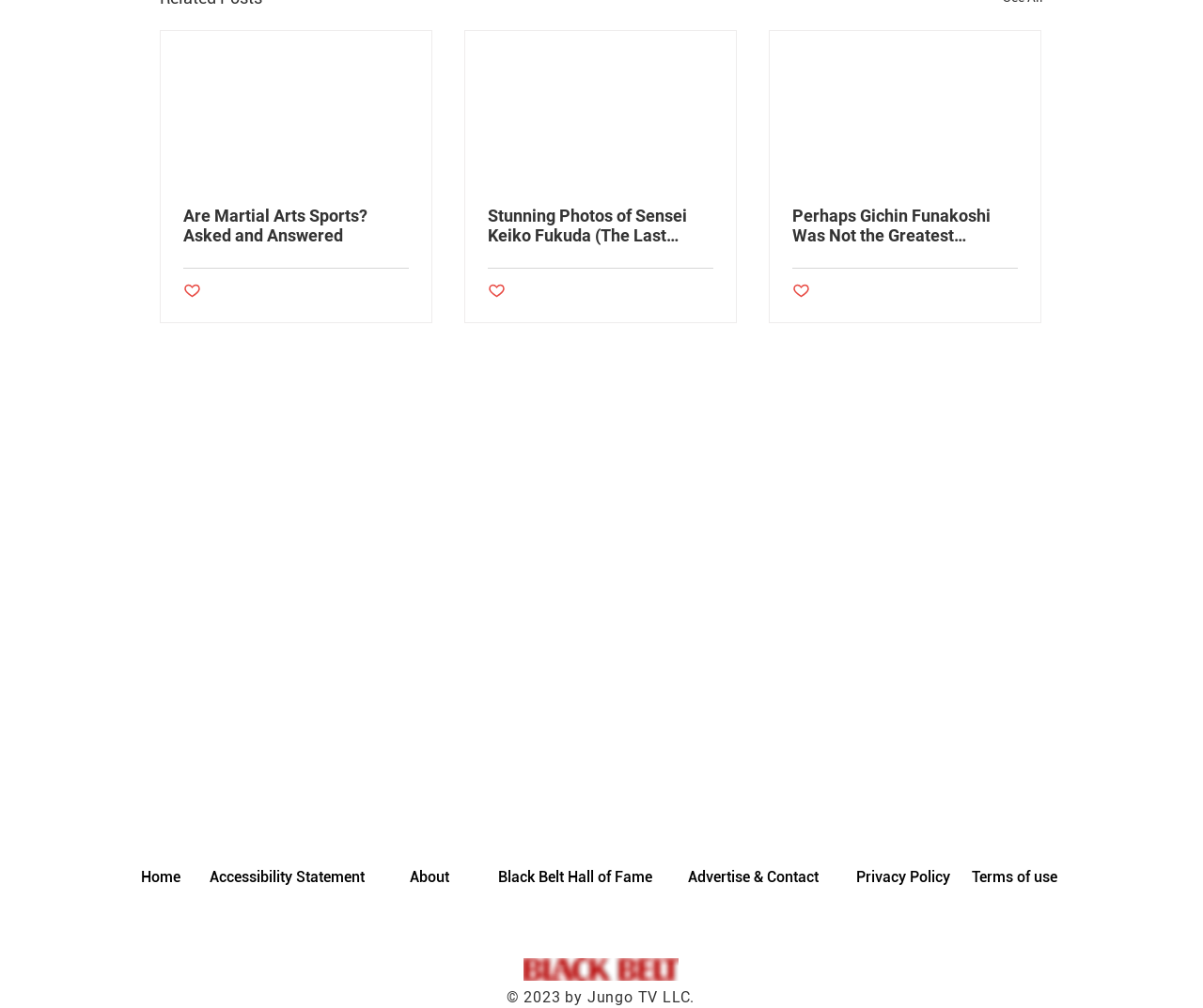Please provide a brief answer to the following inquiry using a single word or phrase:
What is the topic of the first article?

Martial Arts